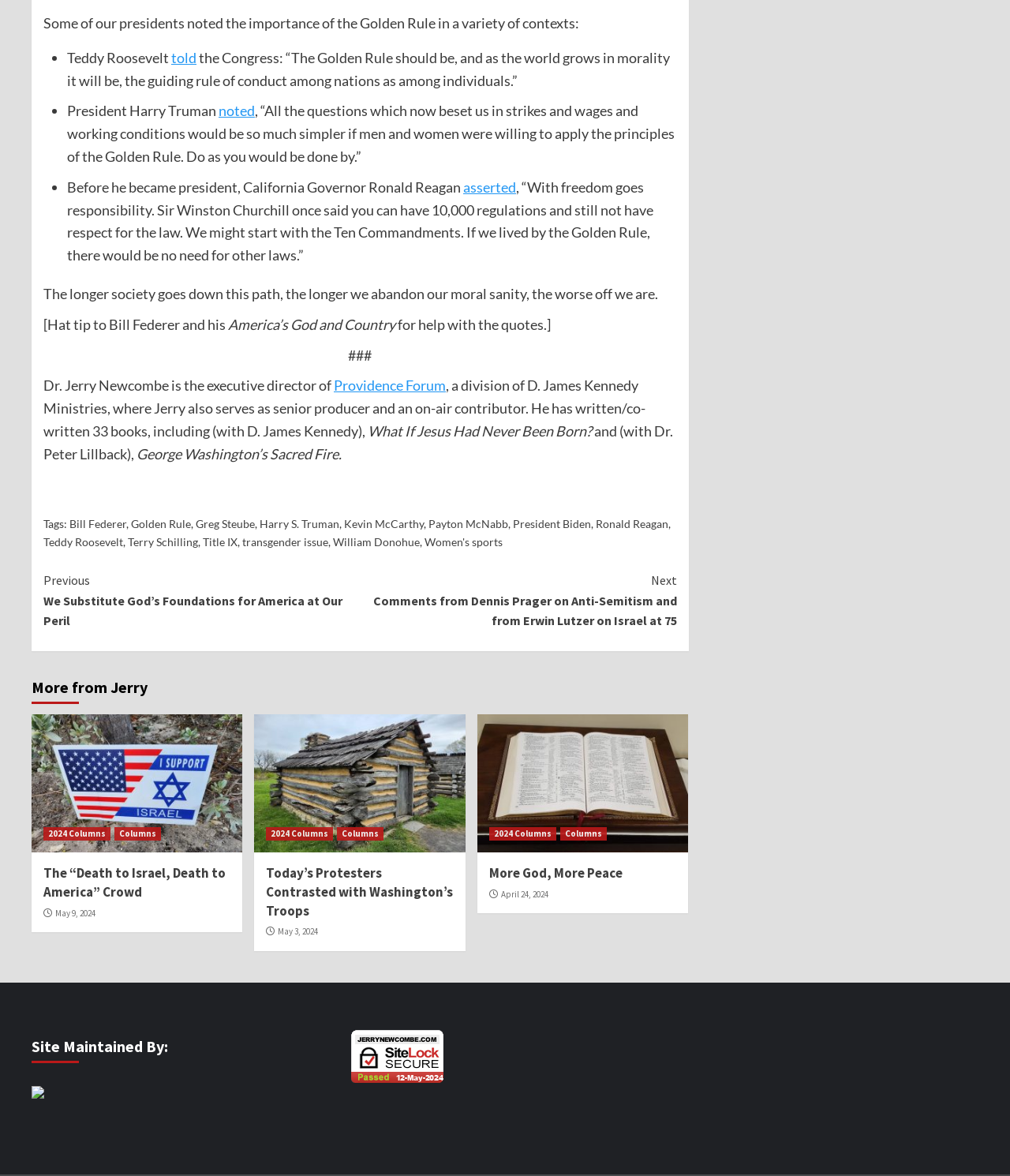Provide a brief response to the question below using one word or phrase:
What is the title of the book written by Dr. Jerry Newcombe?

What If Jesus Had Never Been Born?